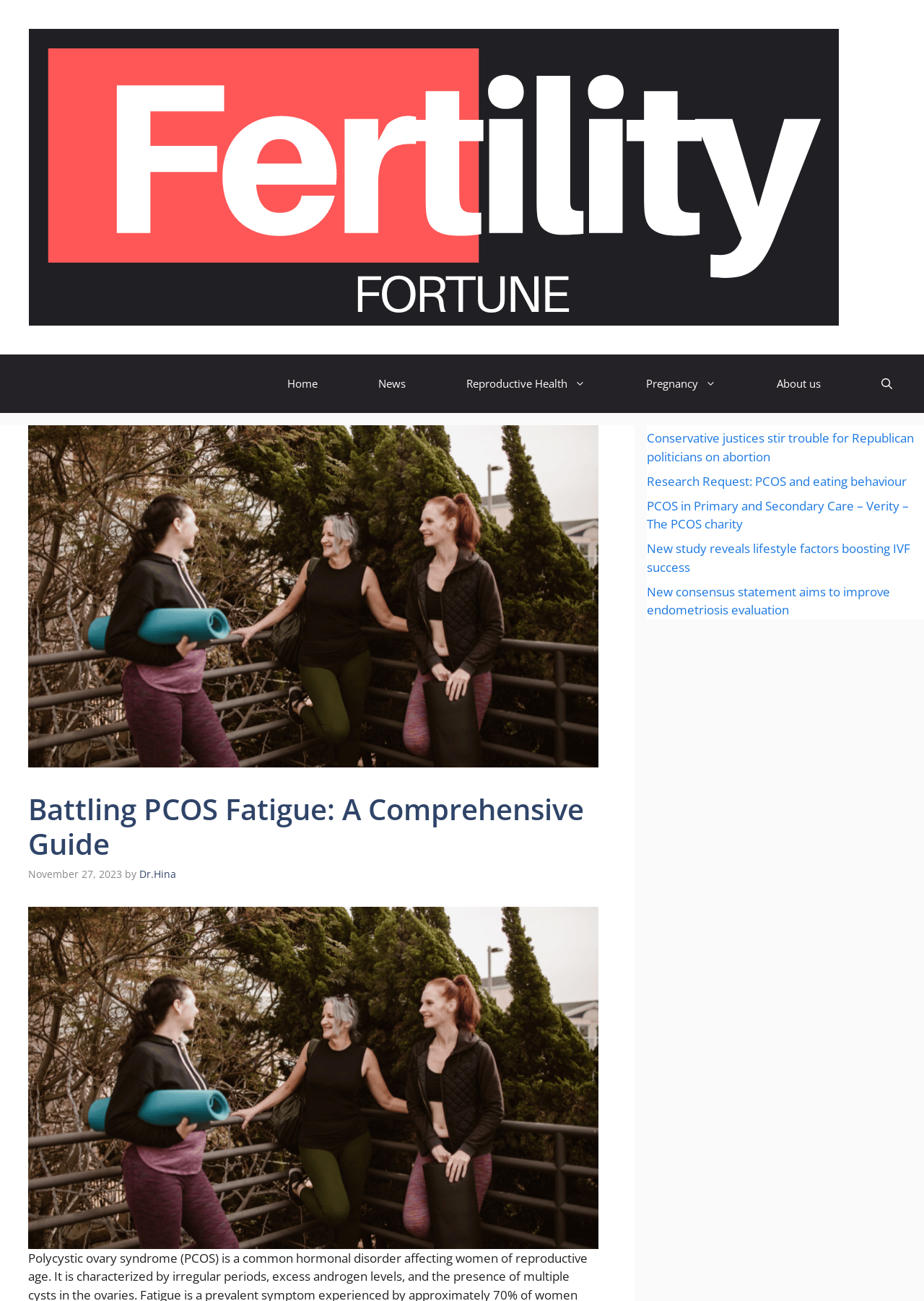Given the element description "News" in the screenshot, predict the bounding box coordinates of that UI element.

[0.377, 0.272, 0.472, 0.317]